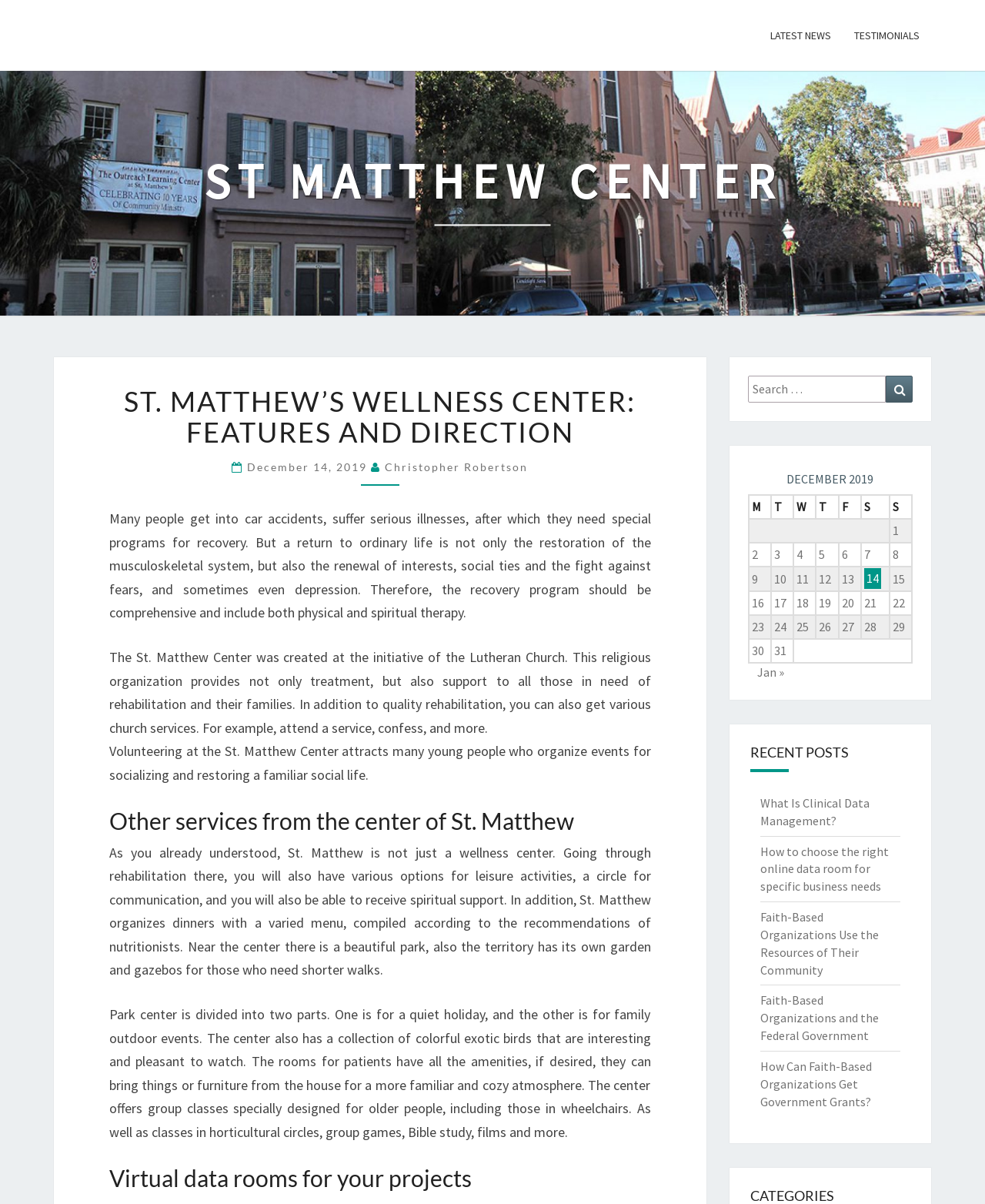Point out the bounding box coordinates of the section to click in order to follow this instruction: "Search for something".

[0.759, 0.312, 0.927, 0.334]